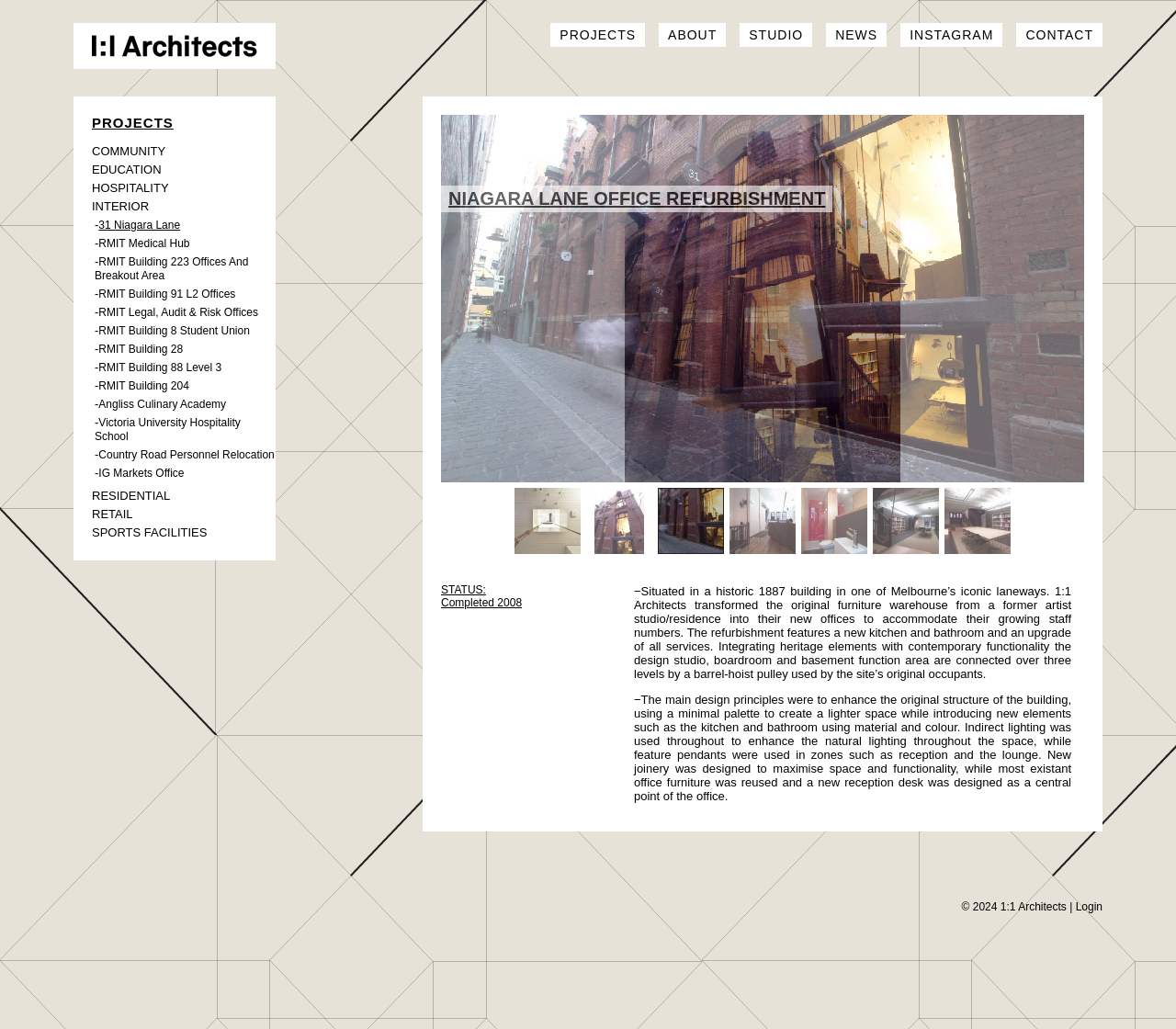Provide the bounding box coordinates of the section that needs to be clicked to accomplish the following instruction: "Check the CONTACT information."

[0.864, 0.022, 0.938, 0.046]